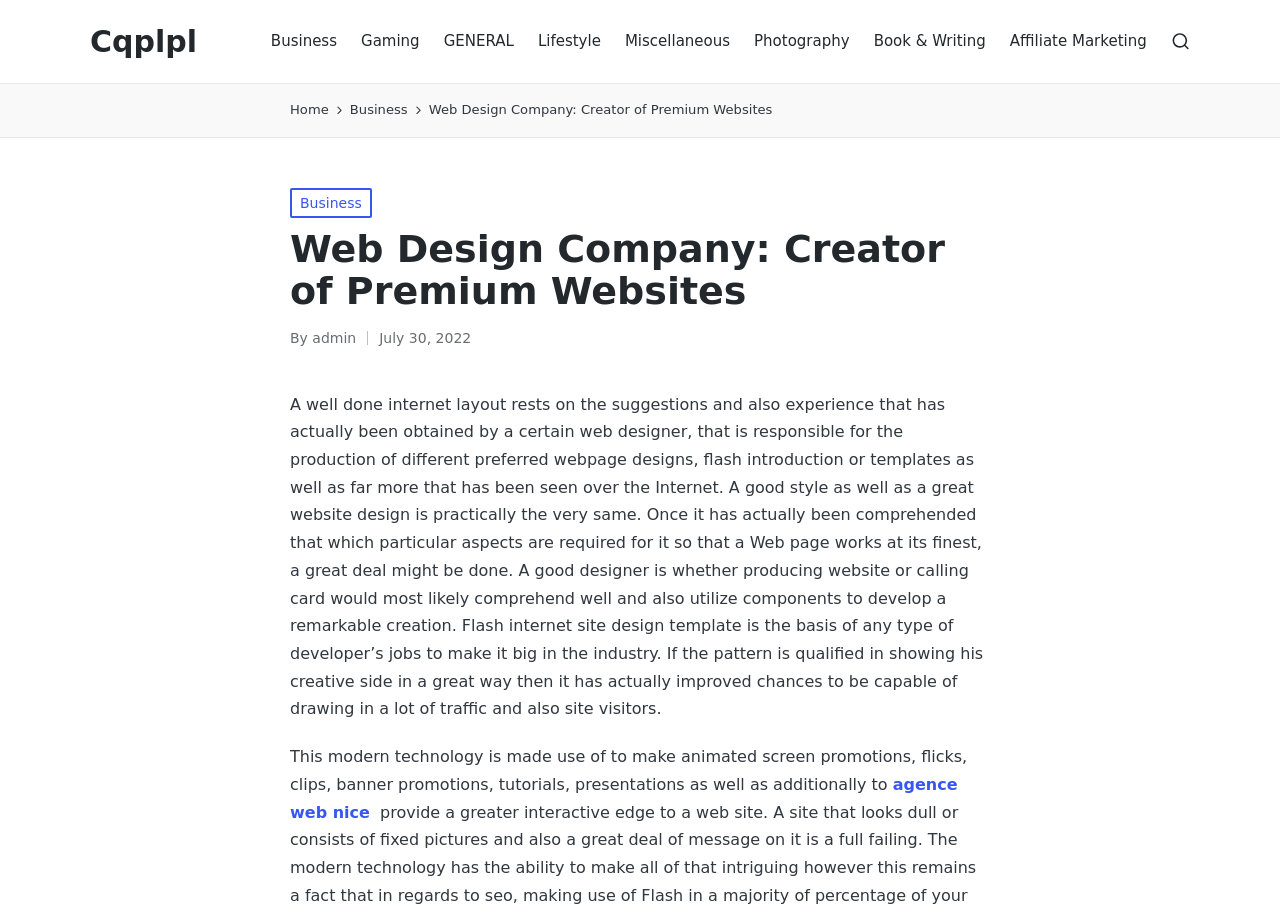Answer the question with a brief word or phrase:
What is the company's specialty?

Web Design